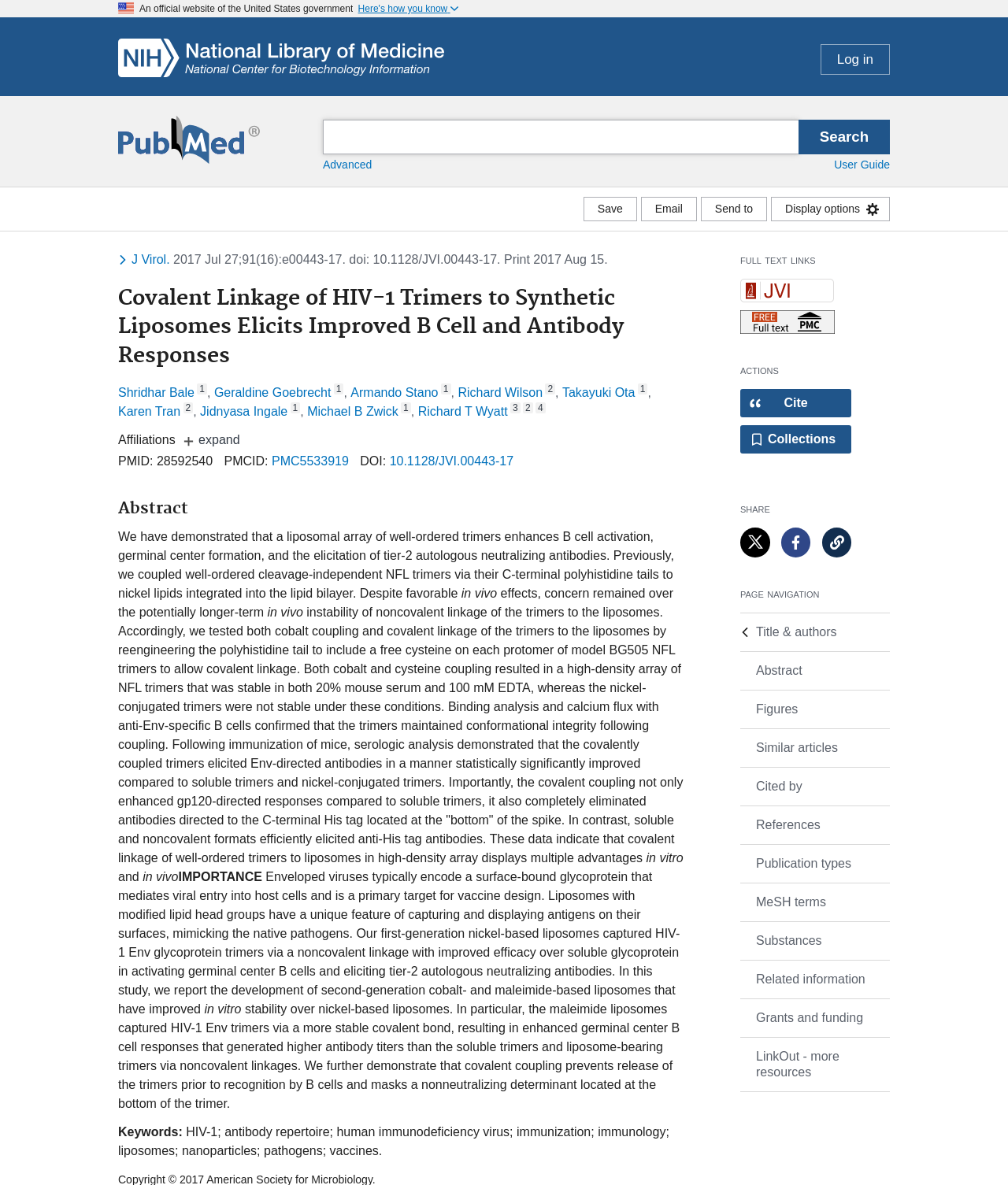Please identify the bounding box coordinates of the clickable area that will fulfill the following instruction: "Share article on Twitter". The coordinates should be in the format of four float numbers between 0 and 1, i.e., [left, top, right, bottom].

[0.734, 0.445, 0.764, 0.47]